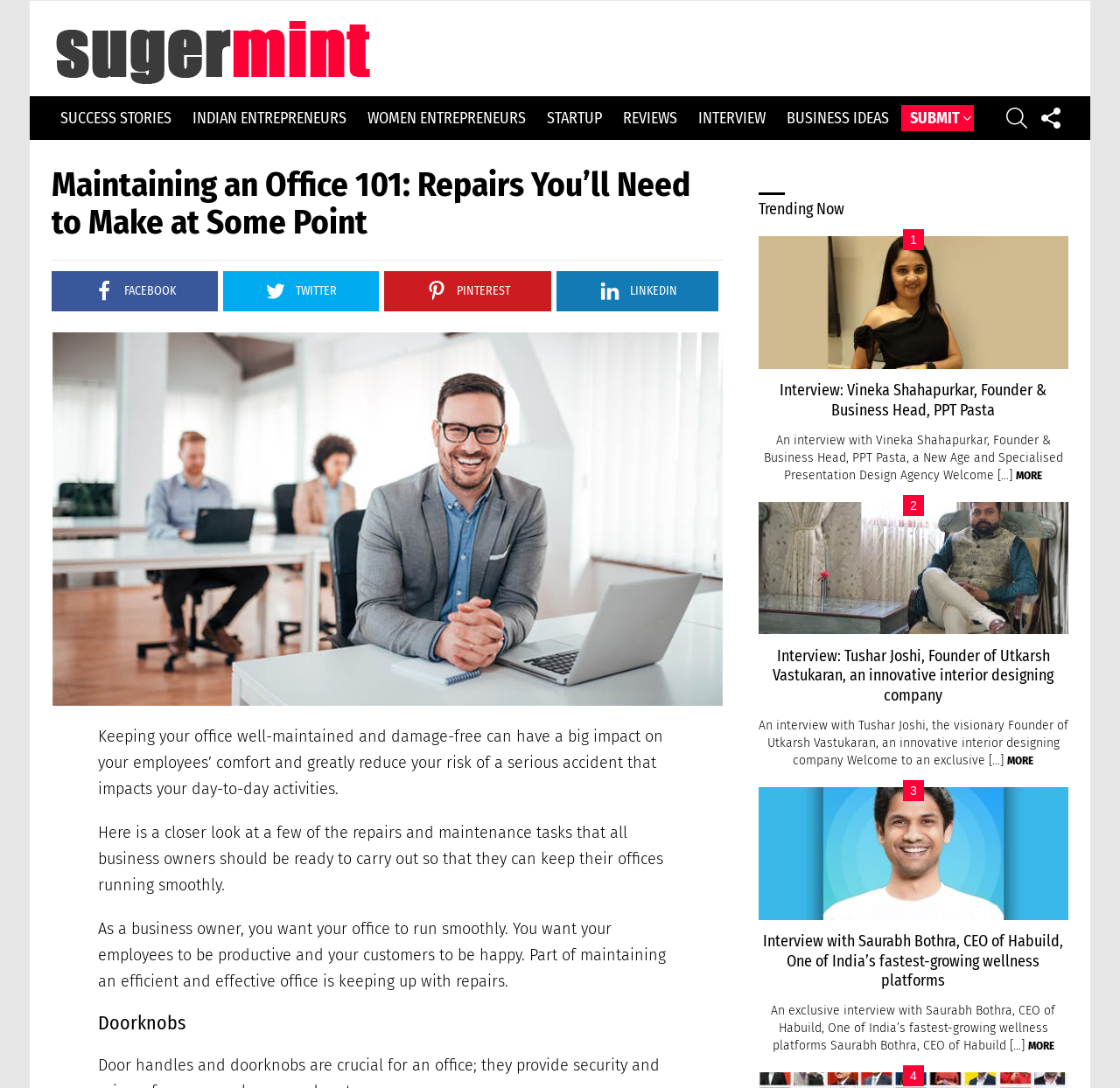Locate the bounding box coordinates of the element's region that should be clicked to carry out the following instruction: "Check the article about Saurabh Bothra". The coordinates need to be four float numbers between 0 and 1, i.e., [left, top, right, bottom].

[0.682, 0.856, 0.95, 0.91]